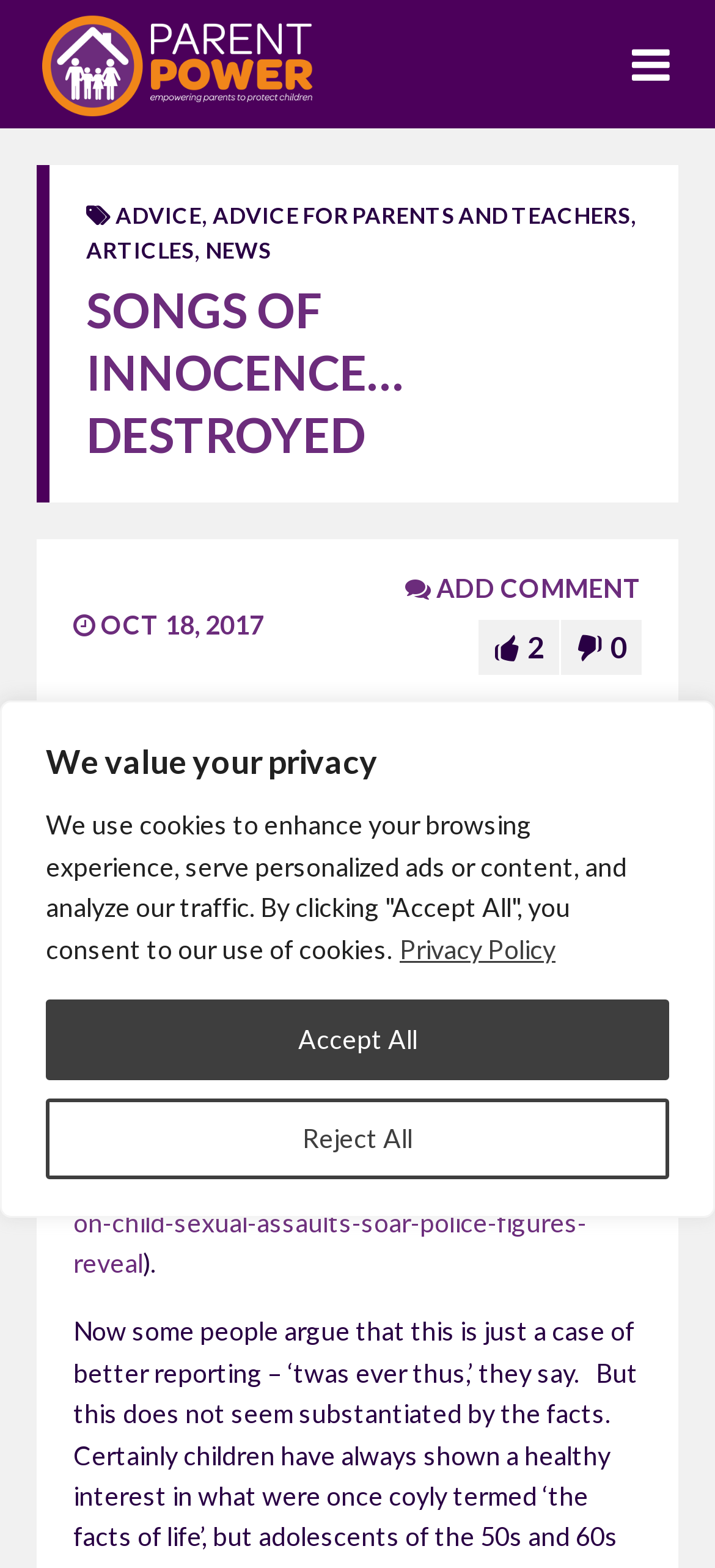What is the name of the organization?
Using the visual information, respond with a single word or phrase.

Parent Power